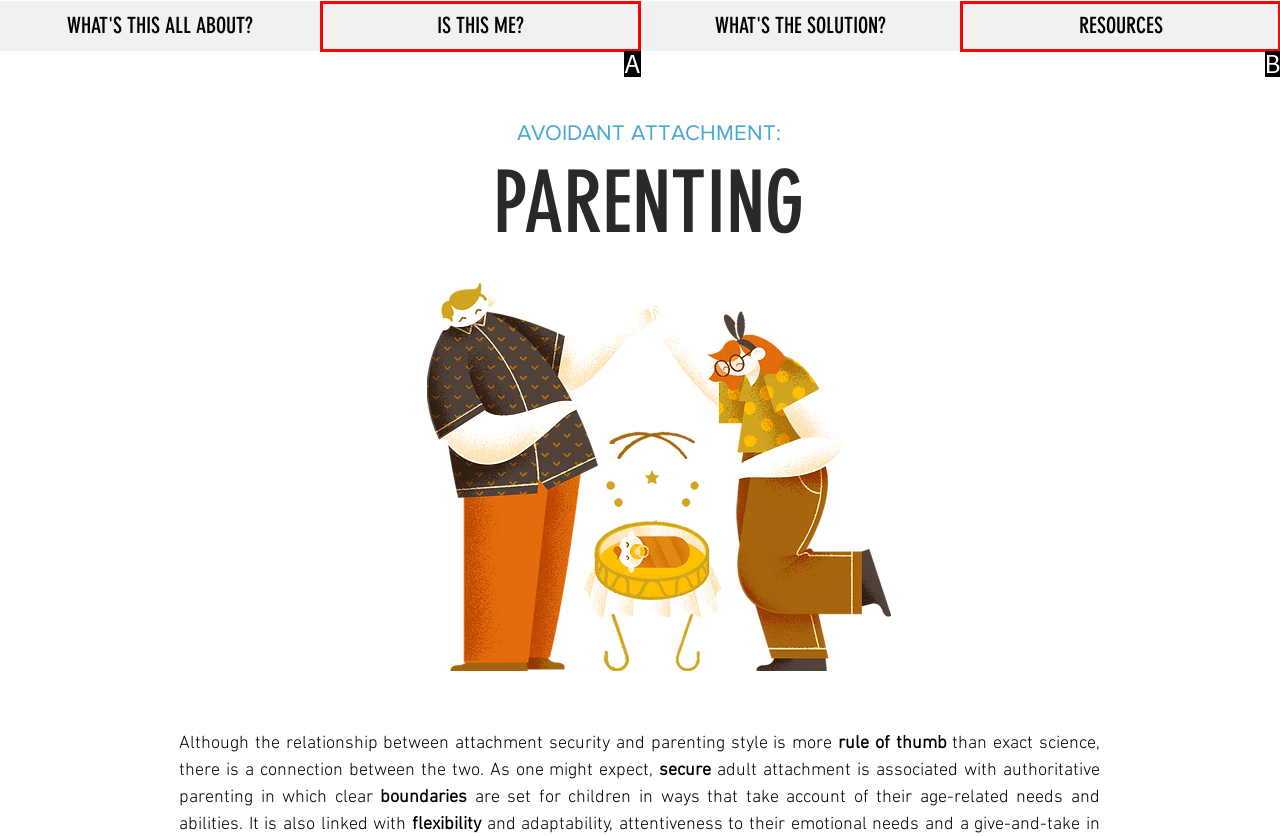Choose the option that aligns with the description: RESOURCES
Respond with the letter of the chosen option directly.

B